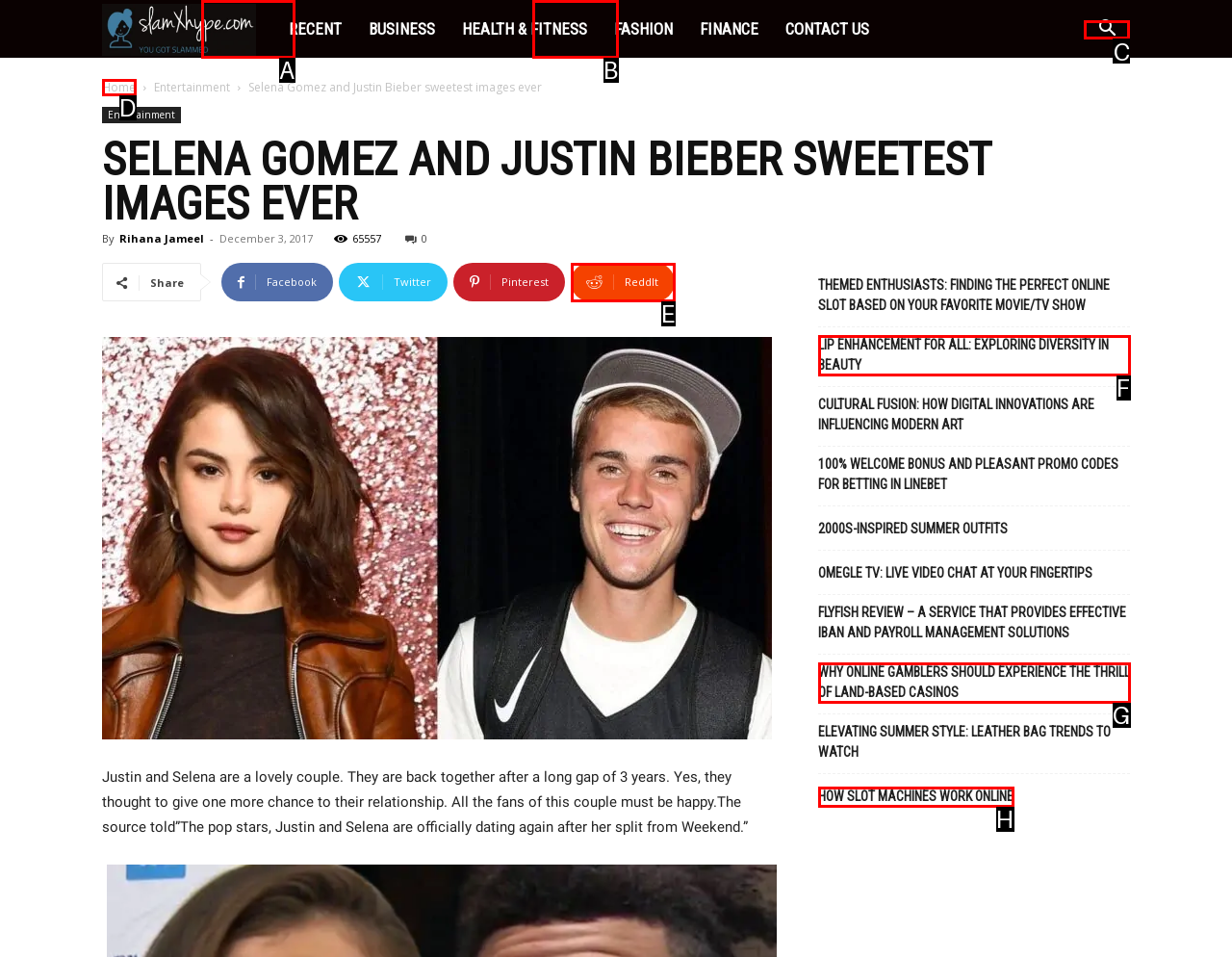Determine which UI element you should click to perform the task: Search using the 'Search' button
Provide the letter of the correct option from the given choices directly.

C